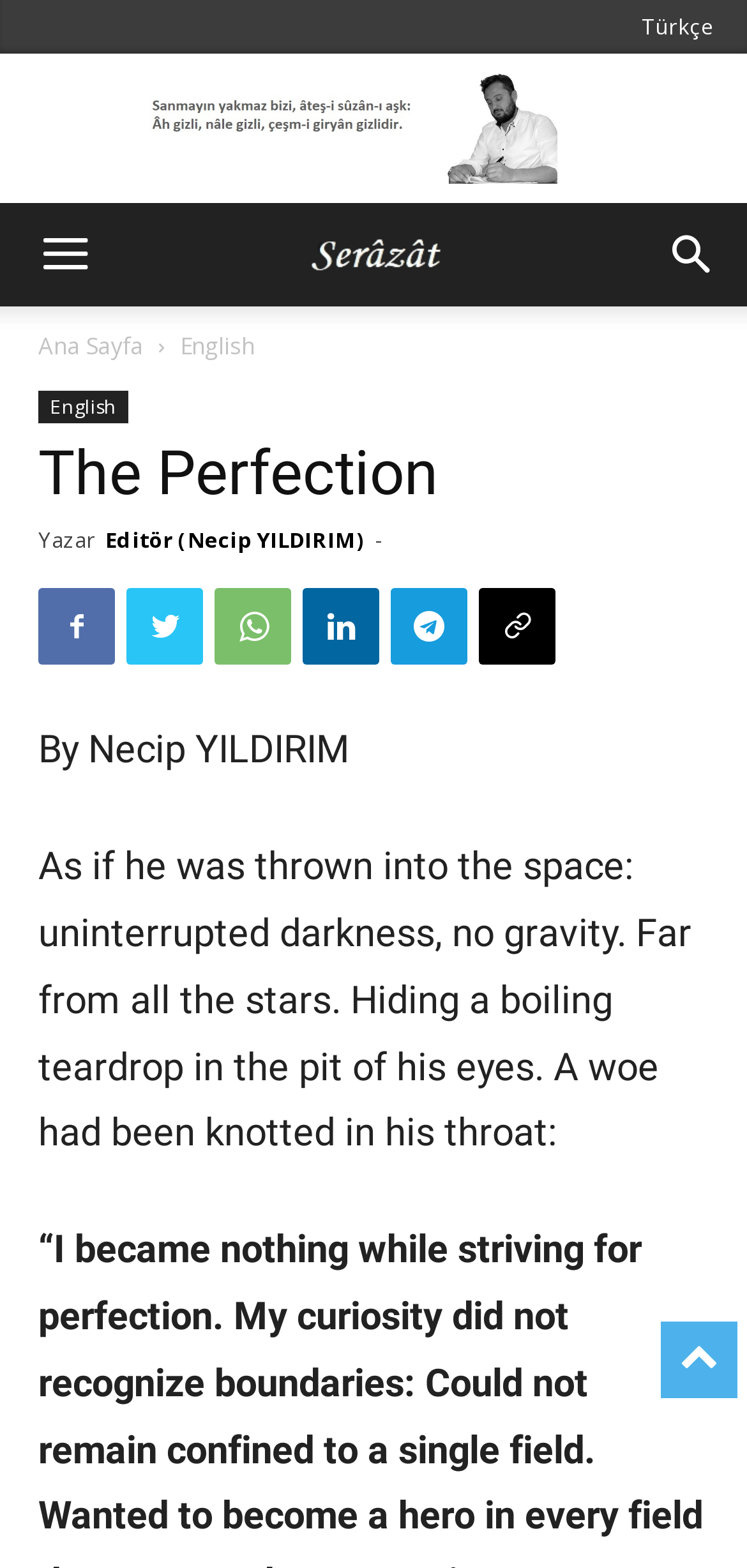Predict the bounding box coordinates of the area that should be clicked to accomplish the following instruction: "Share content". The bounding box coordinates should consist of four float numbers between 0 and 1, i.e., [left, top, right, bottom].

[0.641, 0.375, 0.744, 0.424]